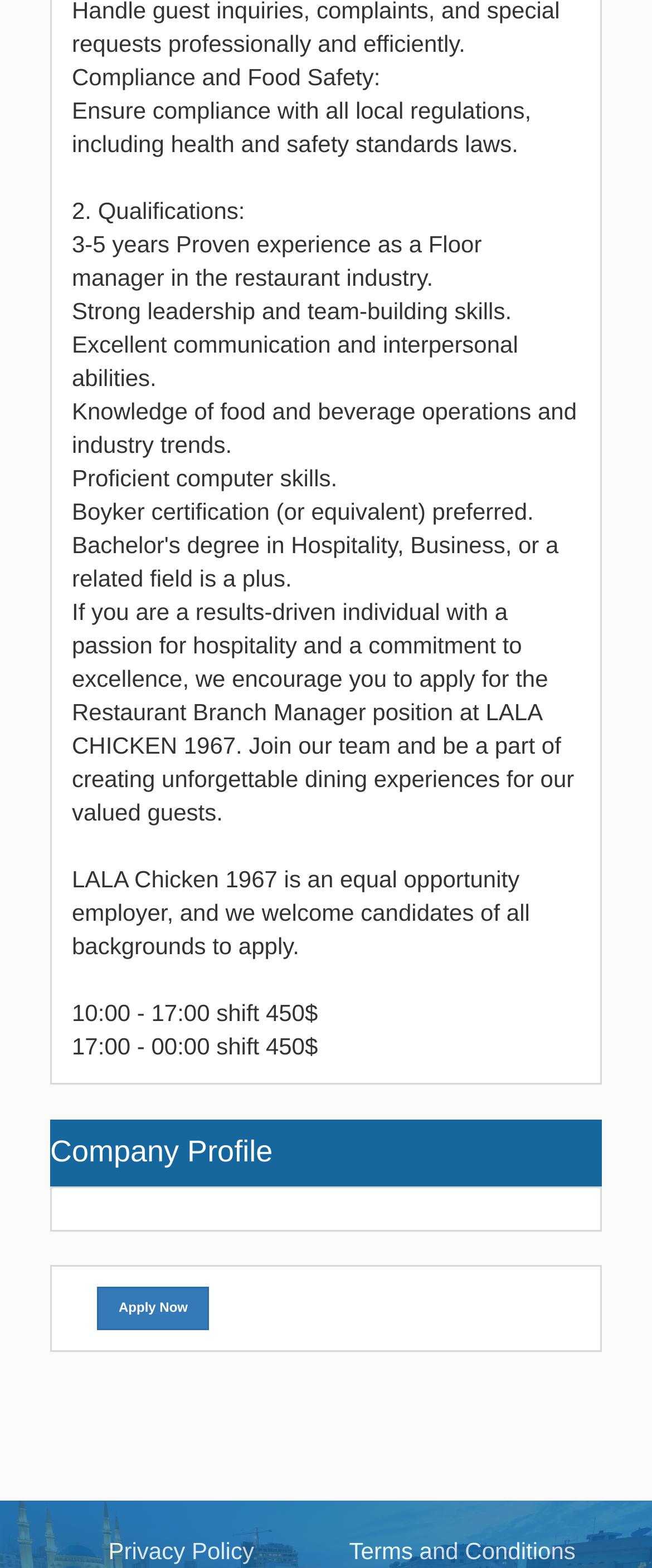Locate the UI element described by Privacy Policy in the provided webpage screenshot. Return the bounding box coordinates in the format (top-left x, top-left y, bottom-right x, bottom-right y), ensuring all values are between 0 and 1.

[0.166, 0.978, 0.39, 0.999]